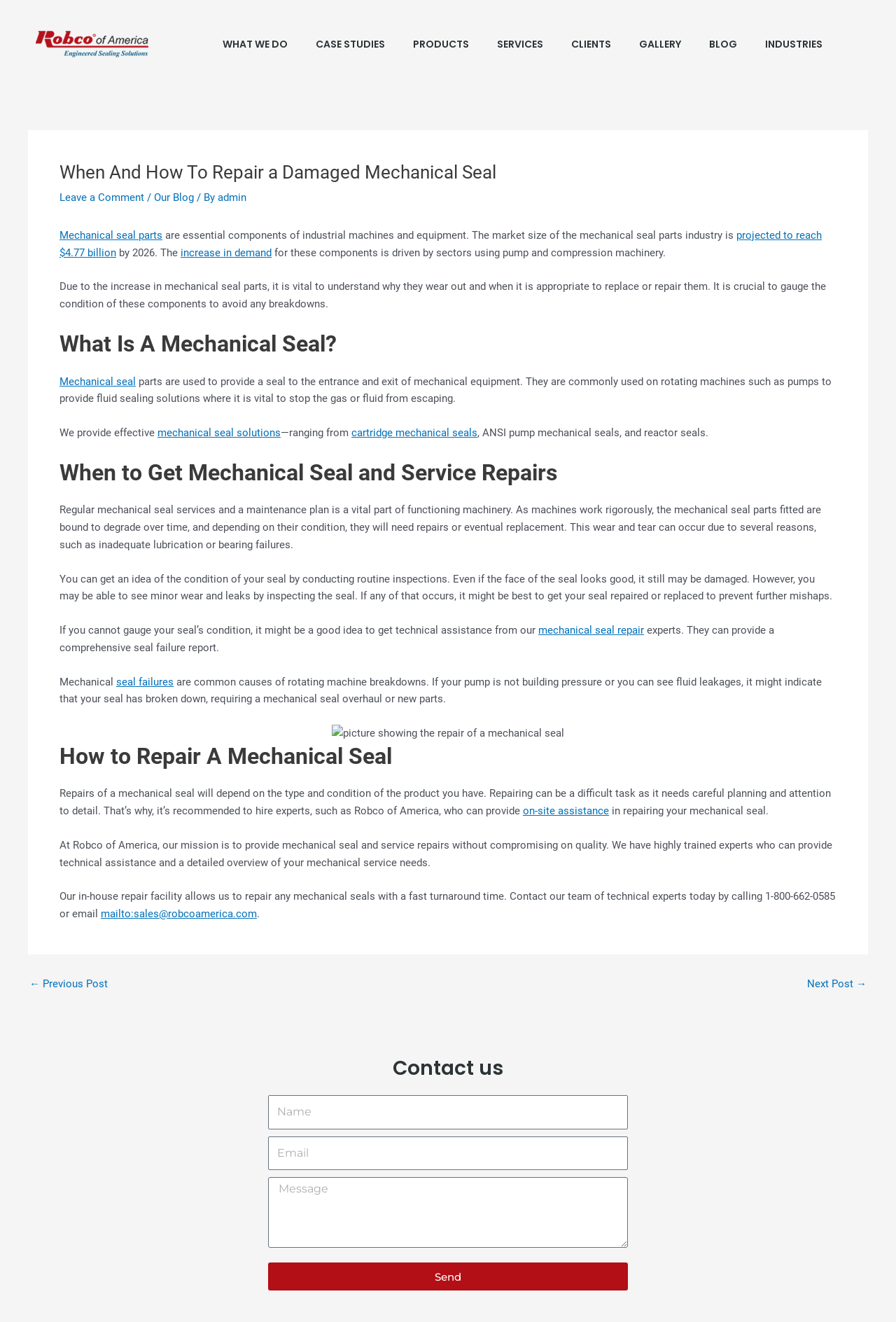Generate the text content of the main heading of the webpage.

When And How To Repair a Damaged Mechanical Seal